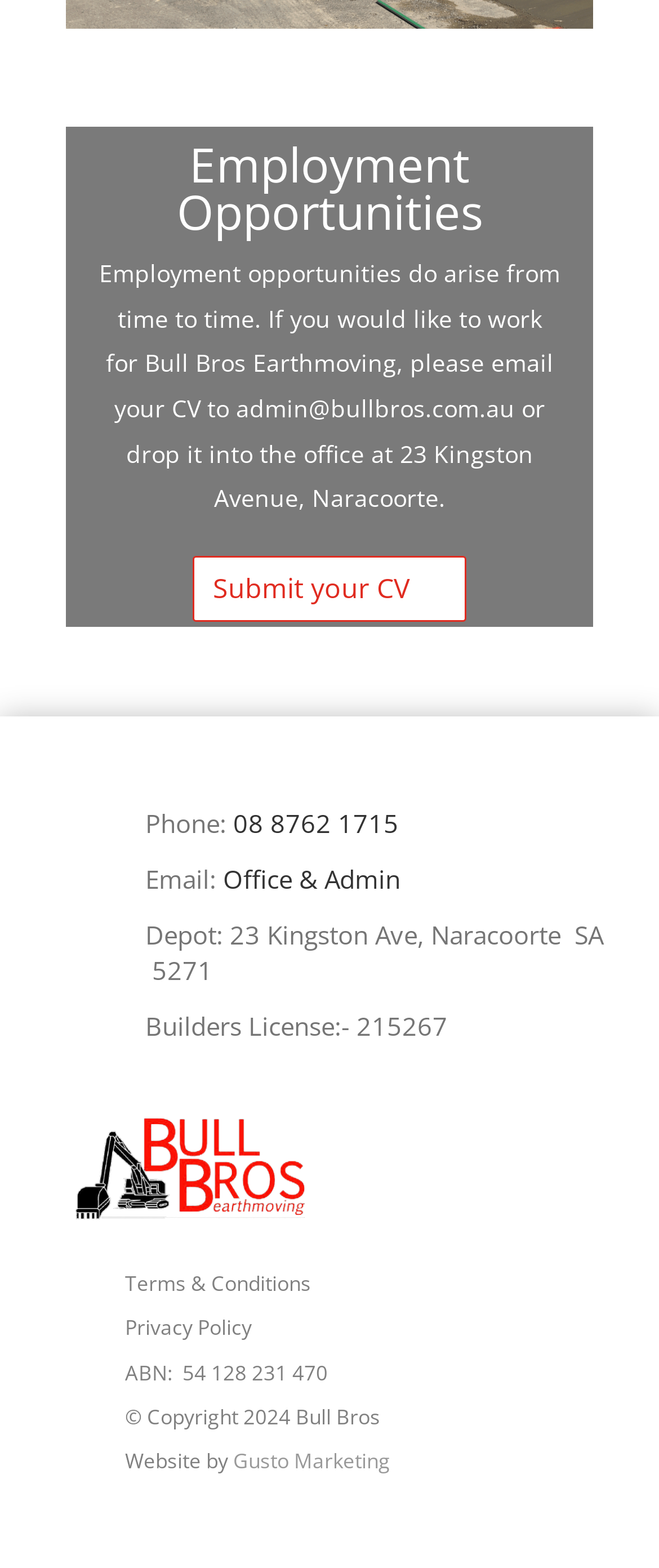Reply to the question with a single word or phrase:
What is the builders license number?

215267